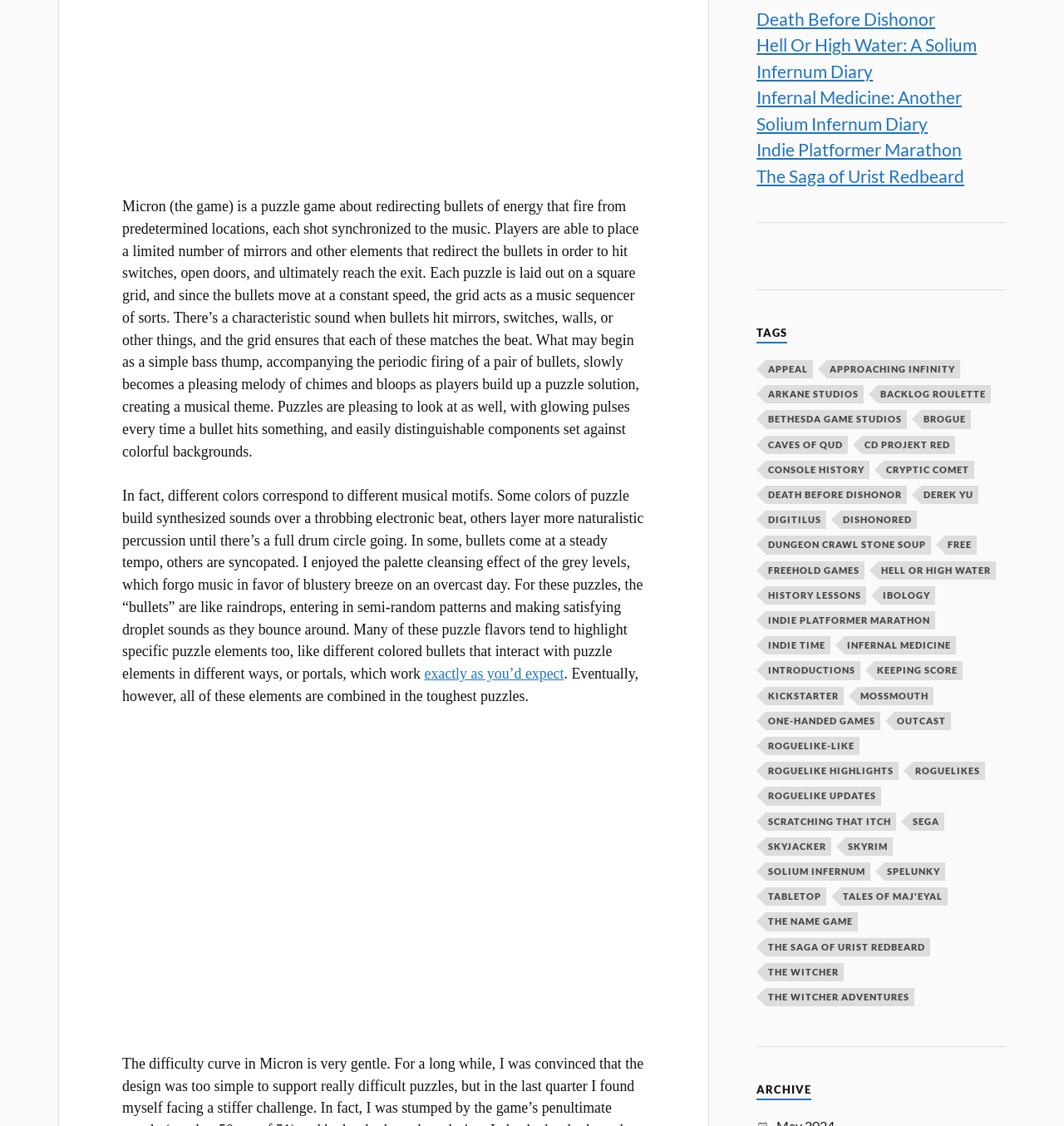What is the effect of different colors in the puzzles?
From the details in the image, provide a complete and detailed answer to the question.

According to the text, different colors correspond to different musical motifs, such as synthesized sounds over a throbbing electronic beat, or naturalistic percussion, creating a unique sound effect for each puzzle.